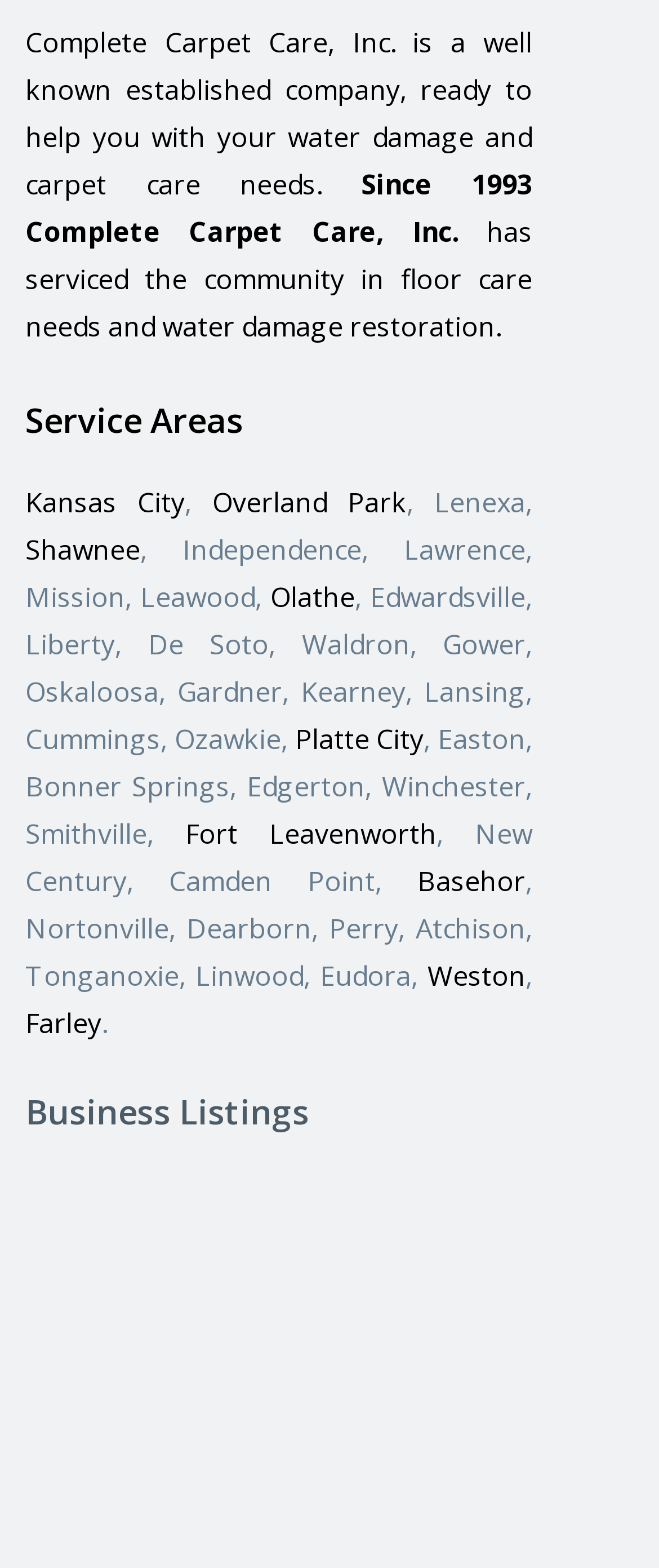How many service areas are listed?
Using the details from the image, give an elaborate explanation to answer the question.

The service areas are listed as links and static text elements. By counting the number of links and static text elements, we can find that there are 21 service areas listed, including Kansas City, Overland Park, Lenexa, and others.